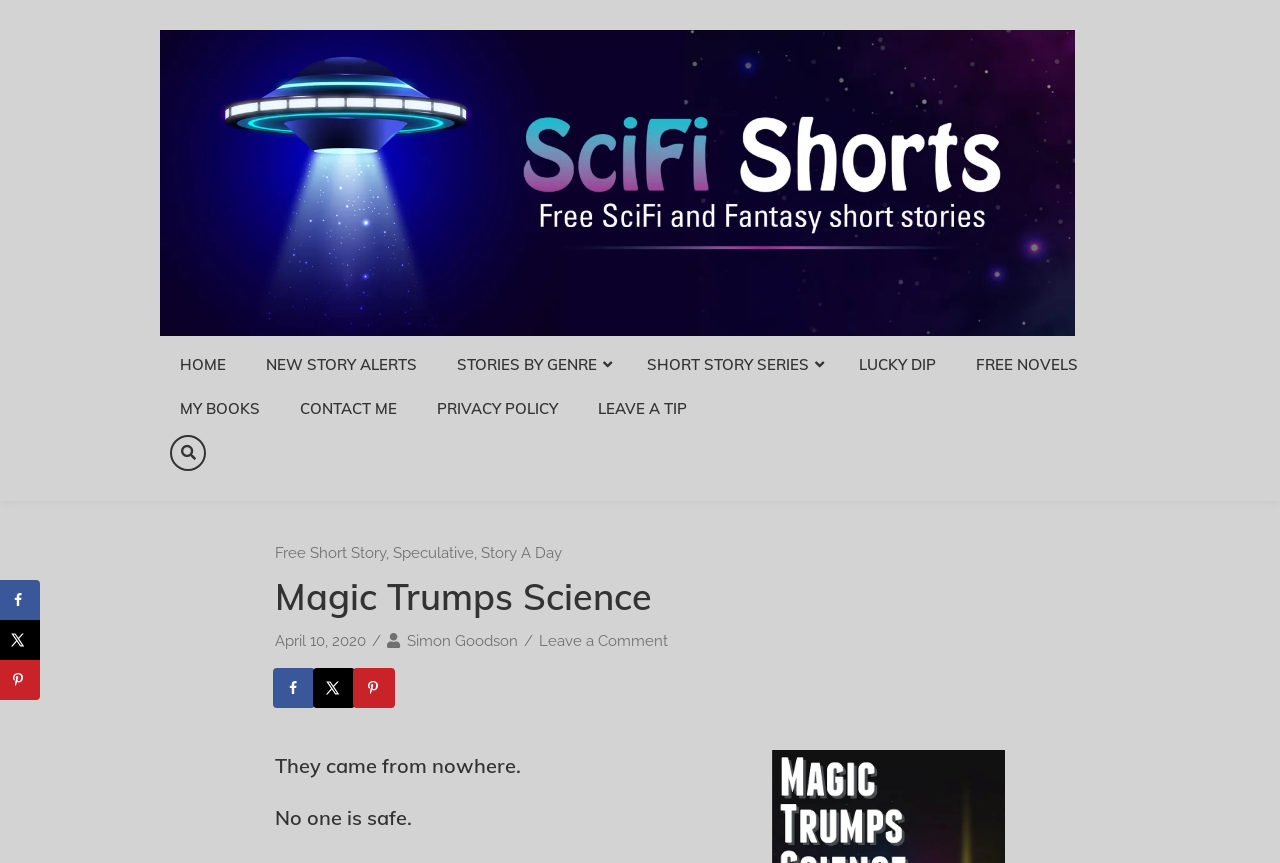Show me the bounding box coordinates of the clickable region to achieve the task as per the instruction: "Leave a comment on Magic Trumps Science".

[0.421, 0.732, 0.522, 0.753]